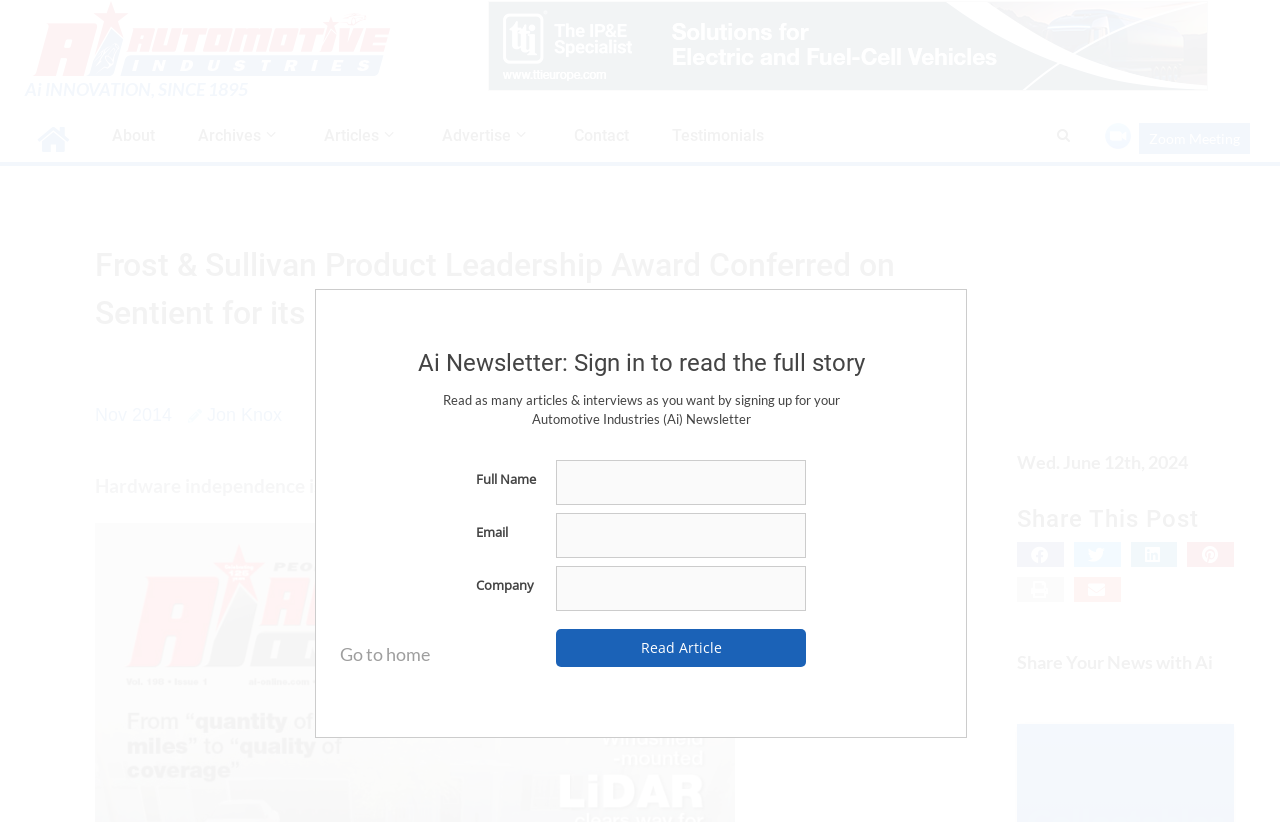How many social media platforms can you share the article on?
From the screenshot, supply a one-word or short-phrase answer.

5